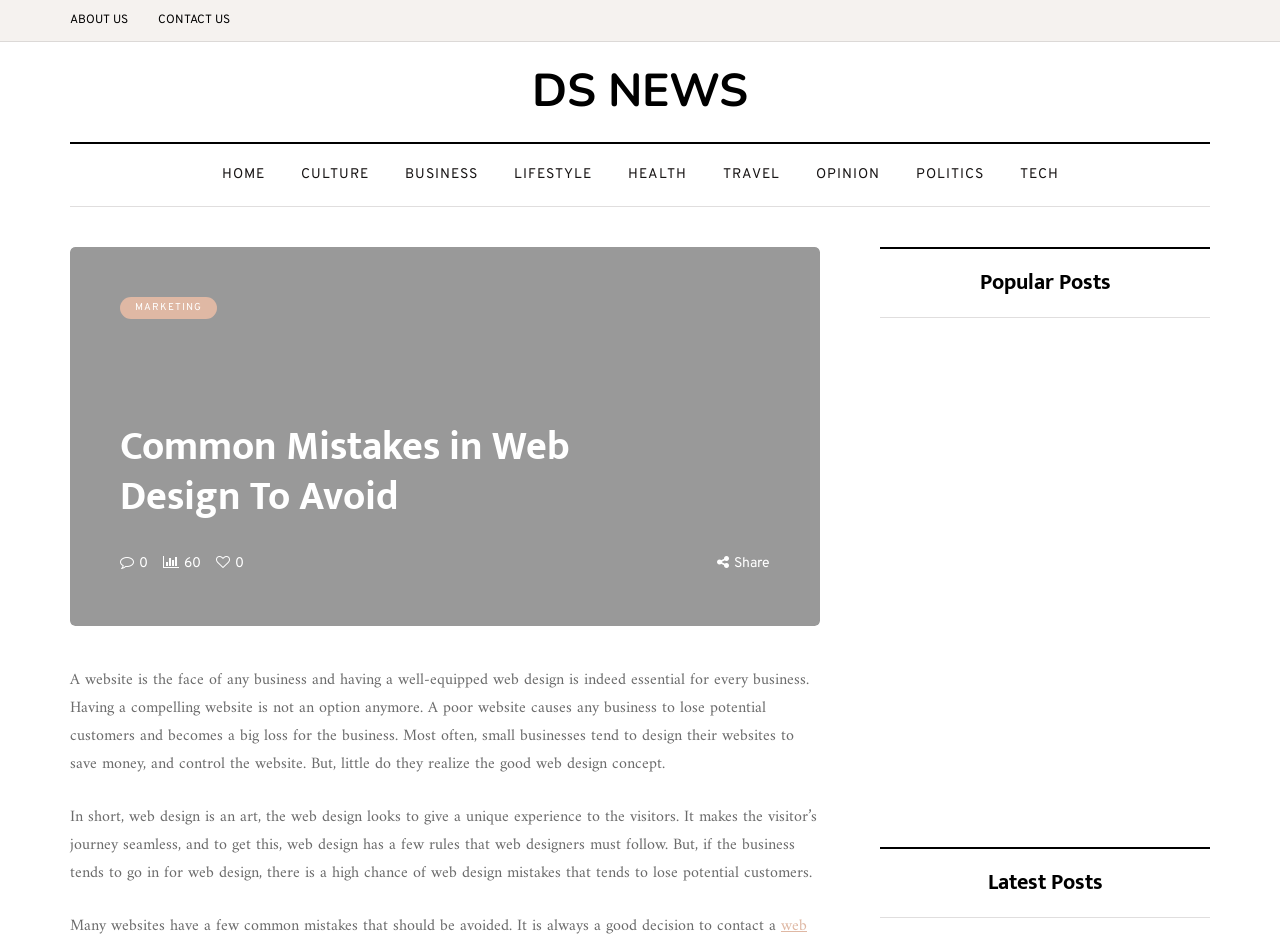Locate the bounding box coordinates of the element to click to perform the following action: 'Share the article'. The coordinates should be given as four float values between 0 and 1, in the form of [left, top, right, bottom].

[0.573, 0.591, 0.602, 0.609]